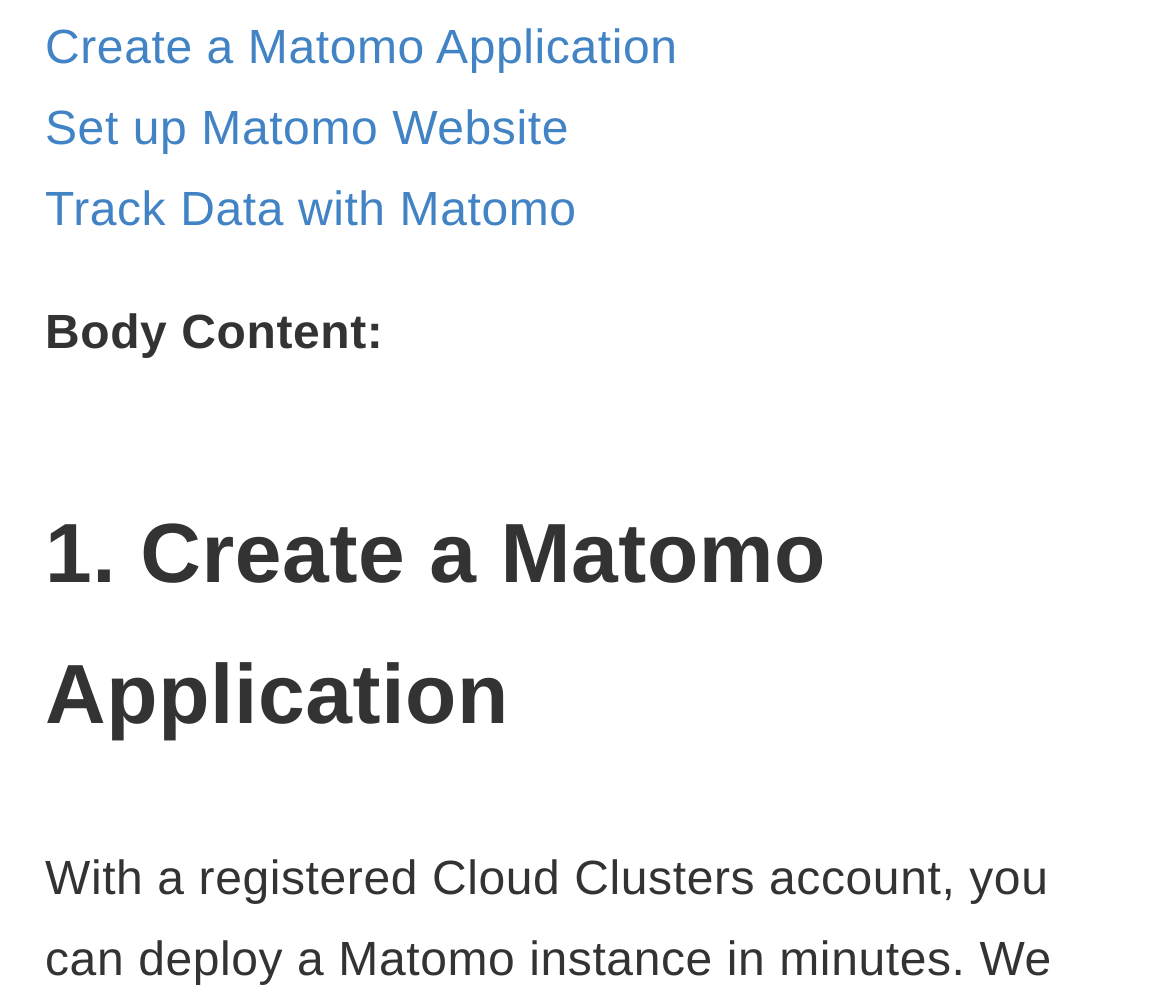Determine the bounding box coordinates in the format (top-left x, top-left y, bottom-right x, bottom-right y). Ensure all values are floating point numbers between 0 and 1. Identify the bounding box of the UI element described by: Bad Credit Personal Loans

None